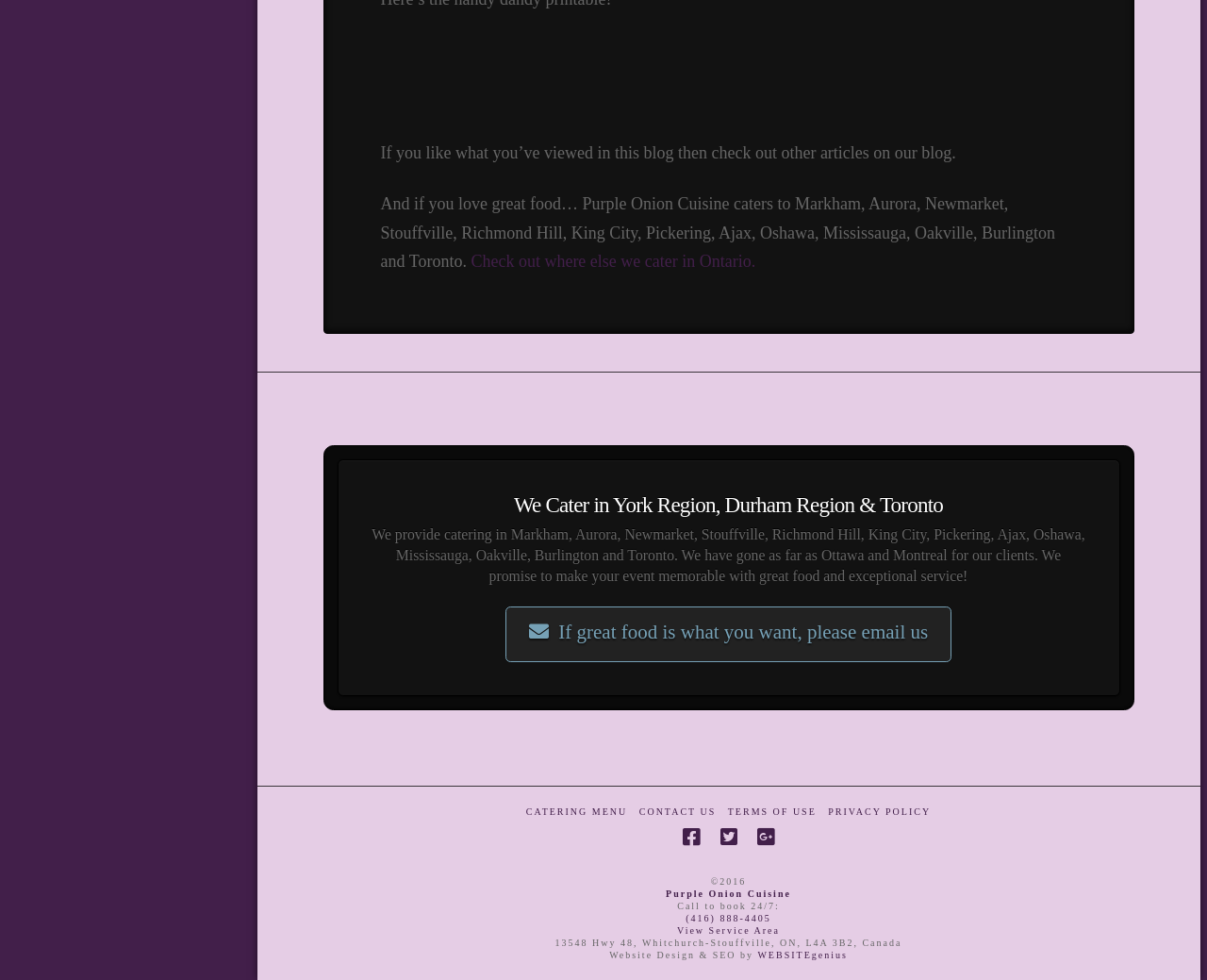Find the bounding box coordinates for the area that should be clicked to accomplish the instruction: "Check out where else we cater in Ontario.".

[0.39, 0.257, 0.626, 0.276]